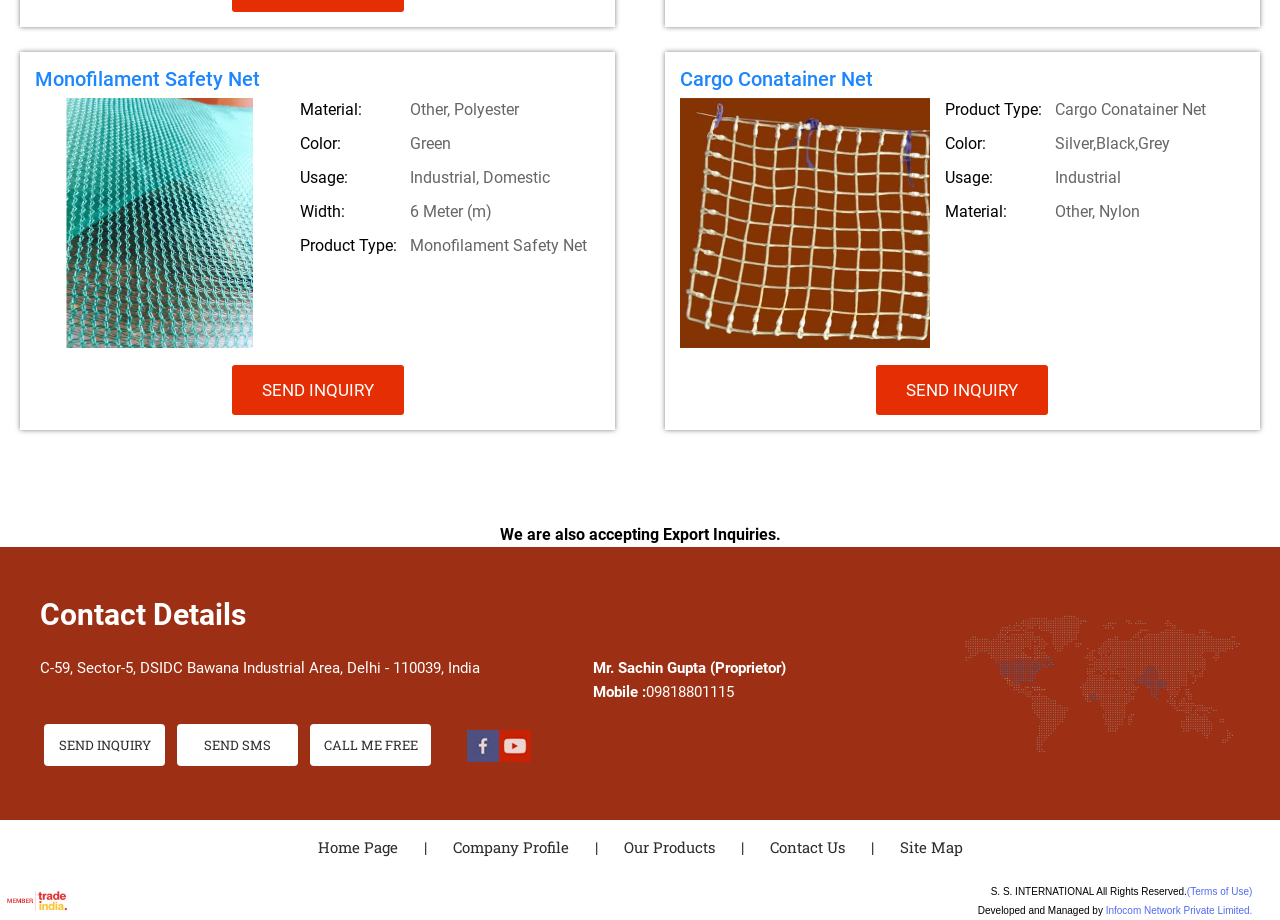Please find the bounding box coordinates of the element that needs to be clicked to perform the following instruction: "Send an inquiry for Cargo Conatainer Net". The bounding box coordinates should be four float numbers between 0 and 1, represented as [left, top, right, bottom].

[0.685, 0.397, 0.819, 0.451]